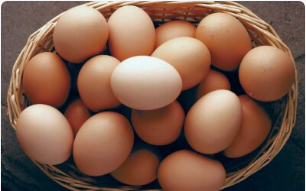Answer succinctly with a single word or phrase:
What stands out in the basket?

A white egg